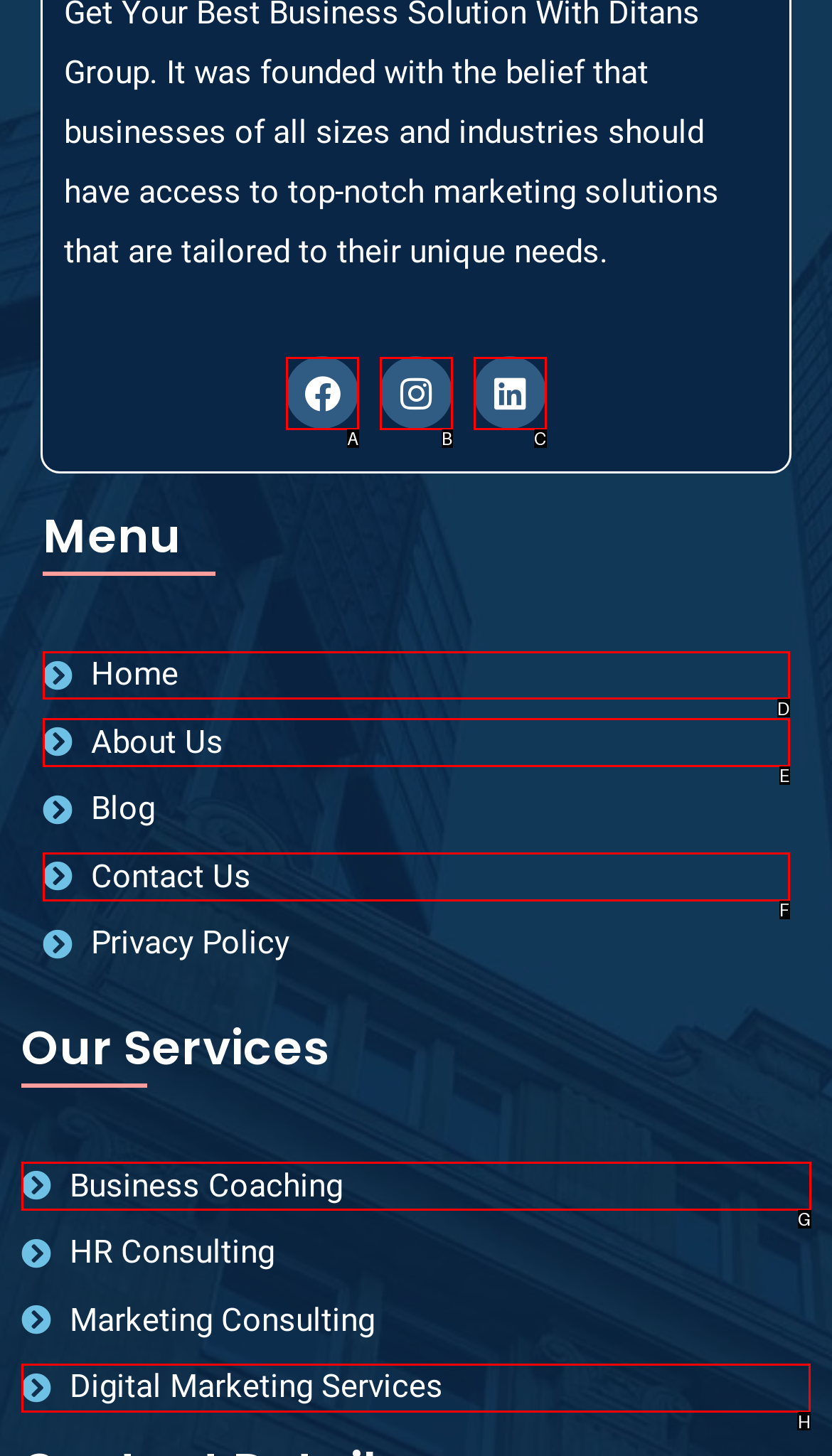Specify which HTML element I should click to complete this instruction: Explore Digital Marketing Services Answer with the letter of the relevant option.

H